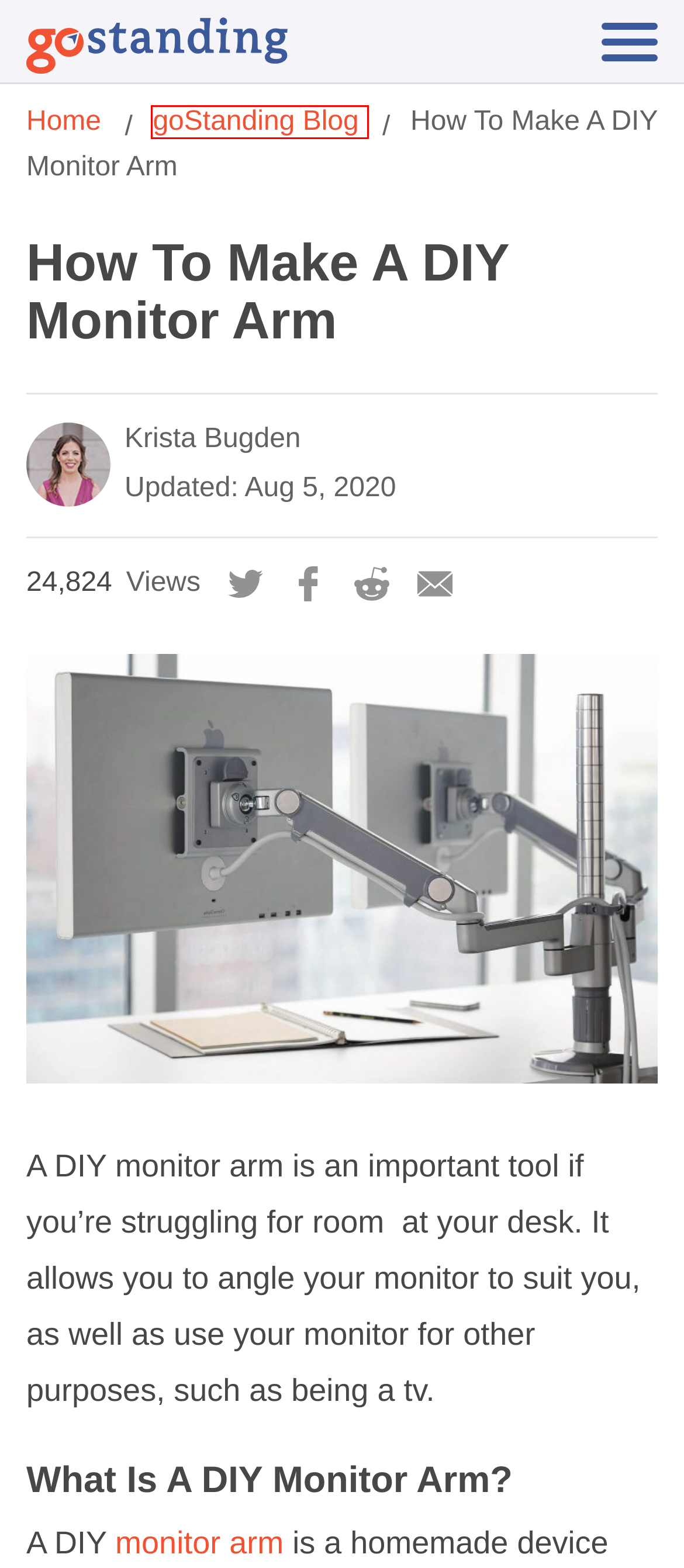You have a screenshot of a webpage with a red rectangle bounding box around an element. Identify the best matching webpage description for the new page that appears after clicking the element in the bounding box. The descriptions are:
A. Blog Archives - goStanding
B. About US - goStanding
C. Best Under Desk Bikes and Fitness Machines Reviews 2021 - goStanding
D. Go Standing - Healthy Office Ergonomics Solutions Resources - goStanding
E. Uplift v2 Desk Review 2021 ⇒ Budget and Functionality - goStanding
F. Contact US - goStanding
G. Best Under Desk Foot Rest 2021: Ergonomic Foot Stands for Office - goStanding
H. Best Standing Desk 2021: Height Adjustable Sit-Stand Desks - goStanding

A